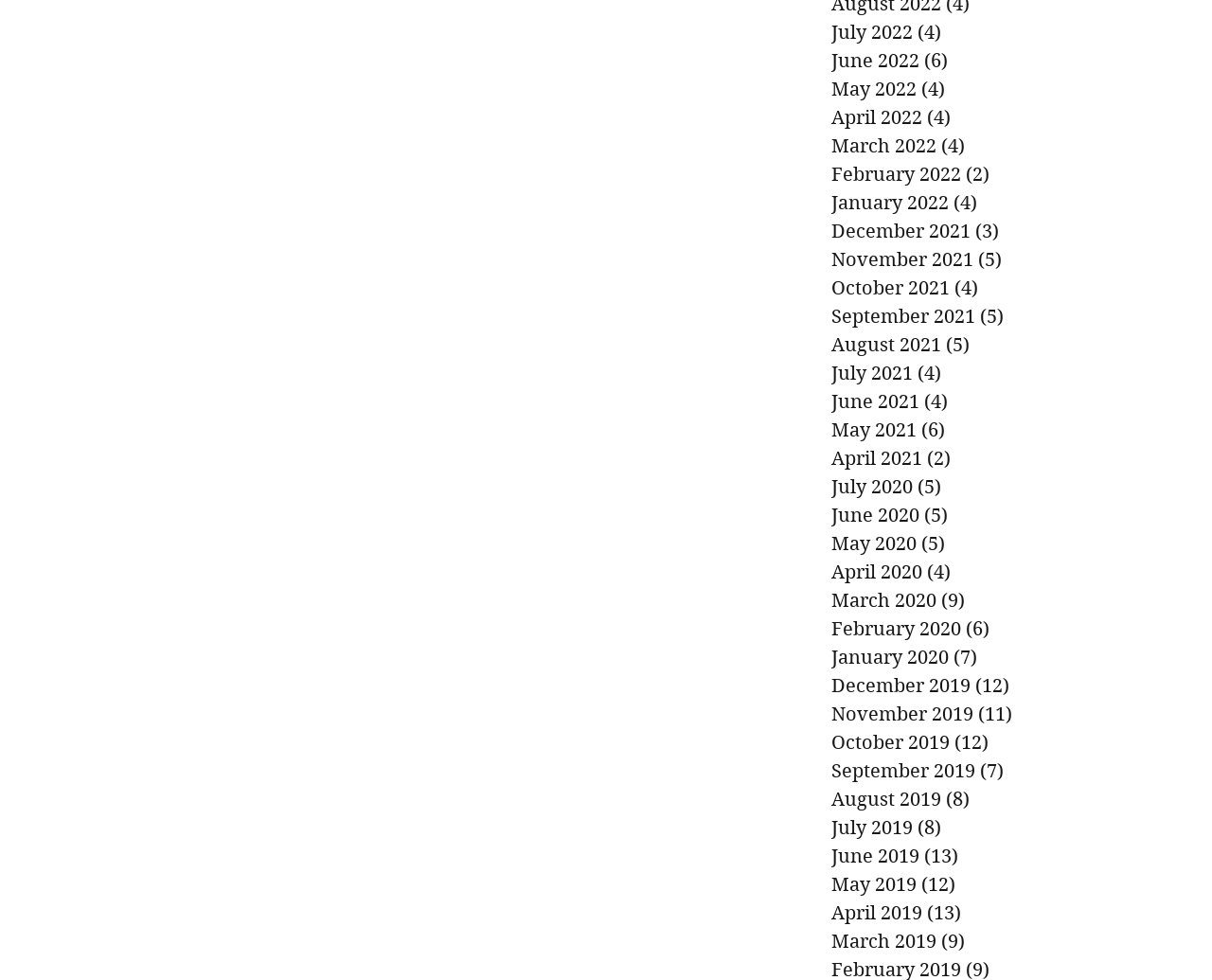Identify the bounding box coordinates of the region I need to click to complete this instruction: "View July 2022 posts".

[0.686, 0.02, 0.85, 0.049]